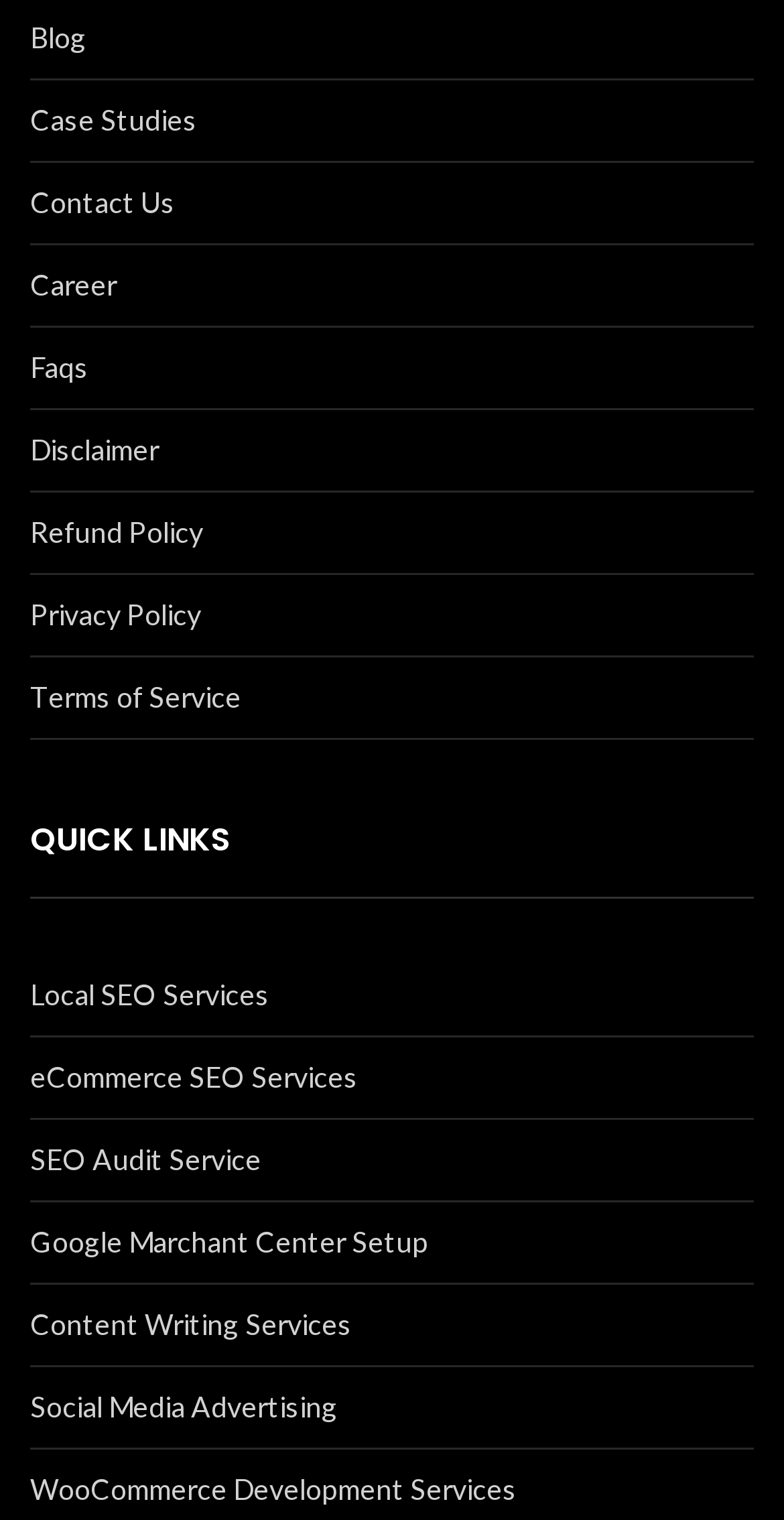Please identify the bounding box coordinates of the element that needs to be clicked to perform the following instruction: "view case studies".

[0.038, 0.064, 0.962, 0.096]